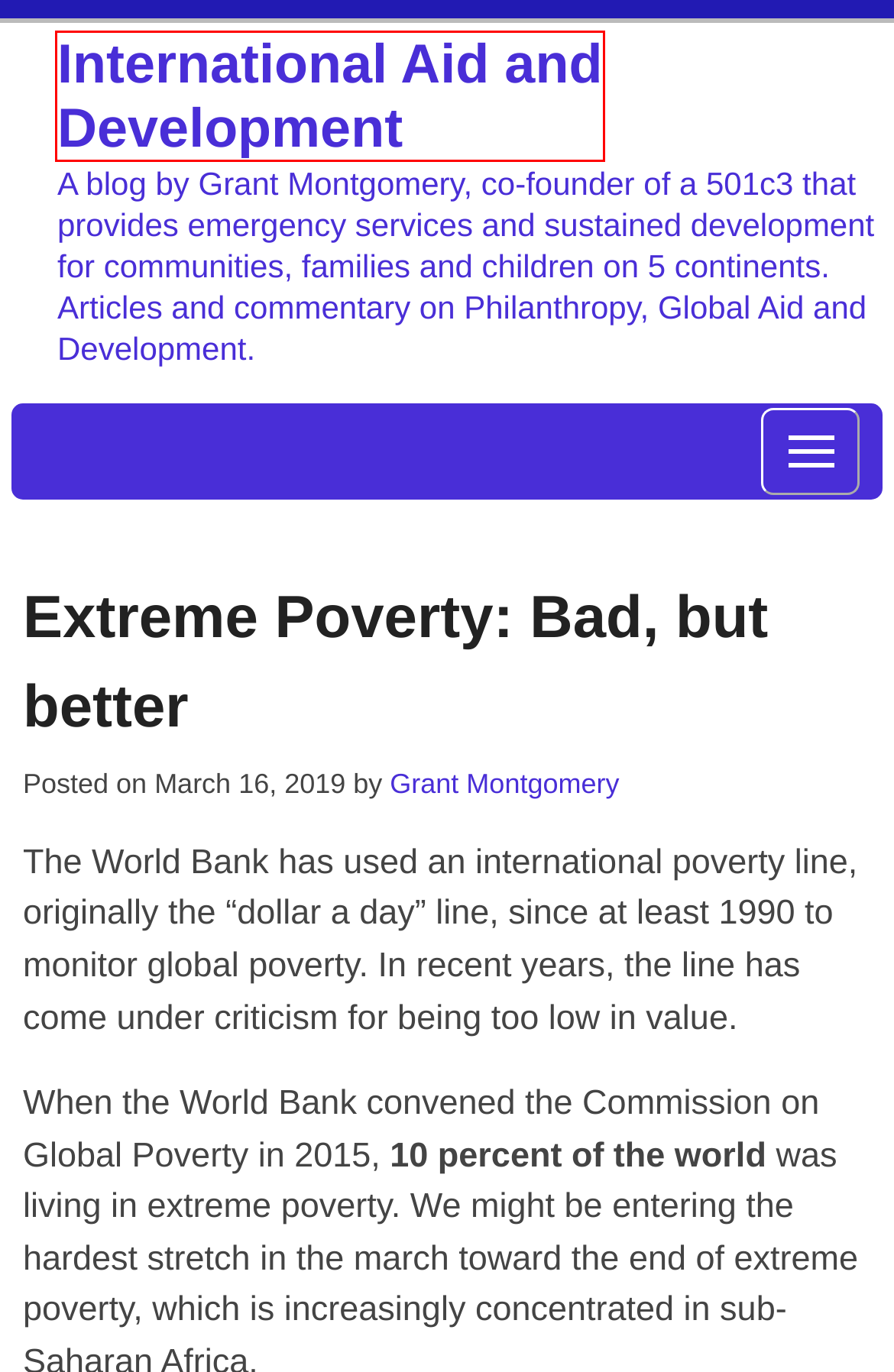You have a screenshot of a webpage with a red rectangle bounding box. Identify the best webpage description that corresponds to the new webpage after clicking the element within the red bounding box. Here are the candidates:
A. 2017  May : International Aid and Development
B. International Aid and Development
C. Grant Montgomery : International Aid and Development
D. Gaza War deepens a long-running humanitarian crisis : International Aid and Development
E. 2013  May : International Aid and Development
F. 2021  March : International Aid and Development
G. 2021  May : International Aid and Development
H. 2017  December : International Aid and Development

B